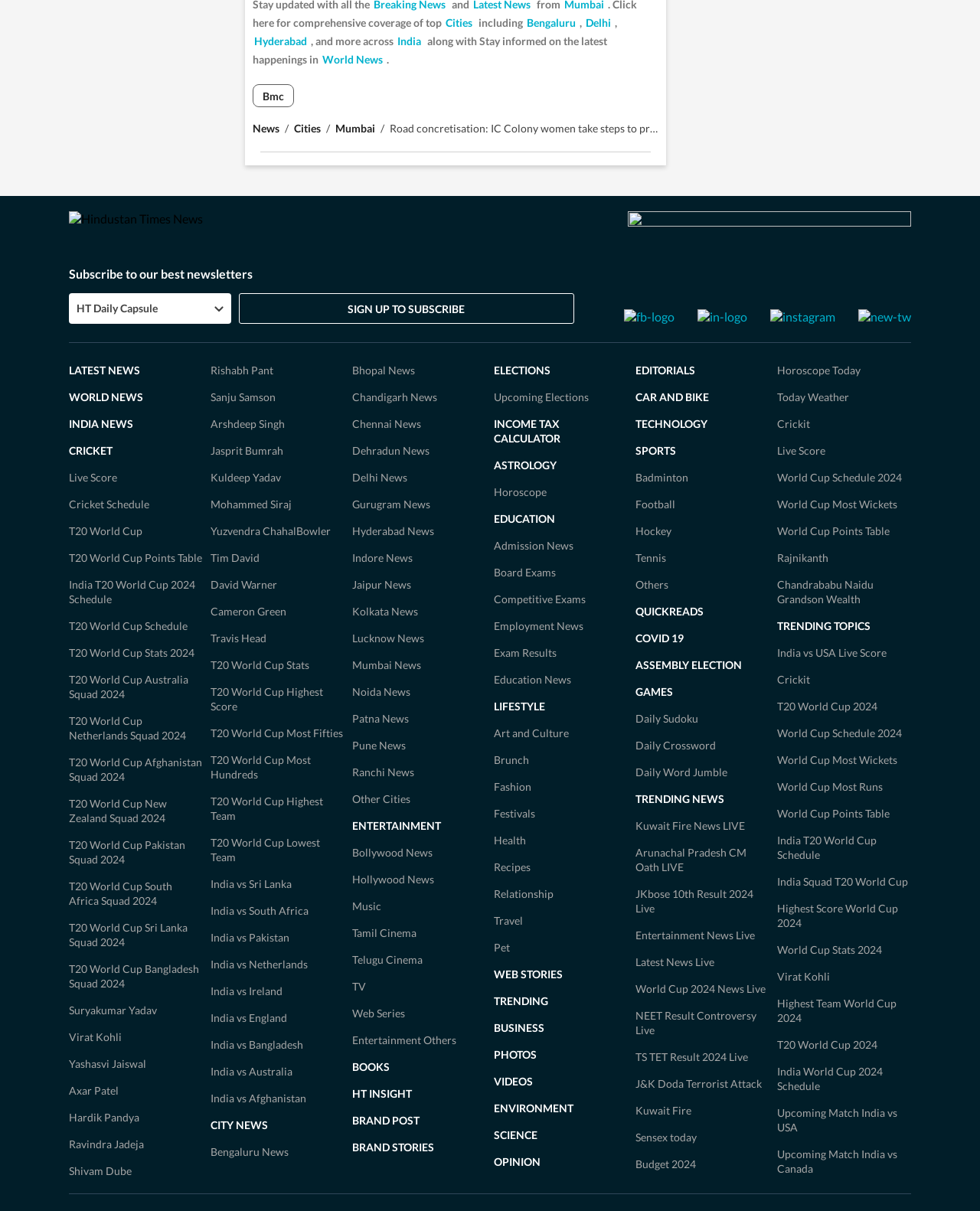Please give a one-word or short phrase response to the following question: 
What is the name of the news organization?

Hindustan Times